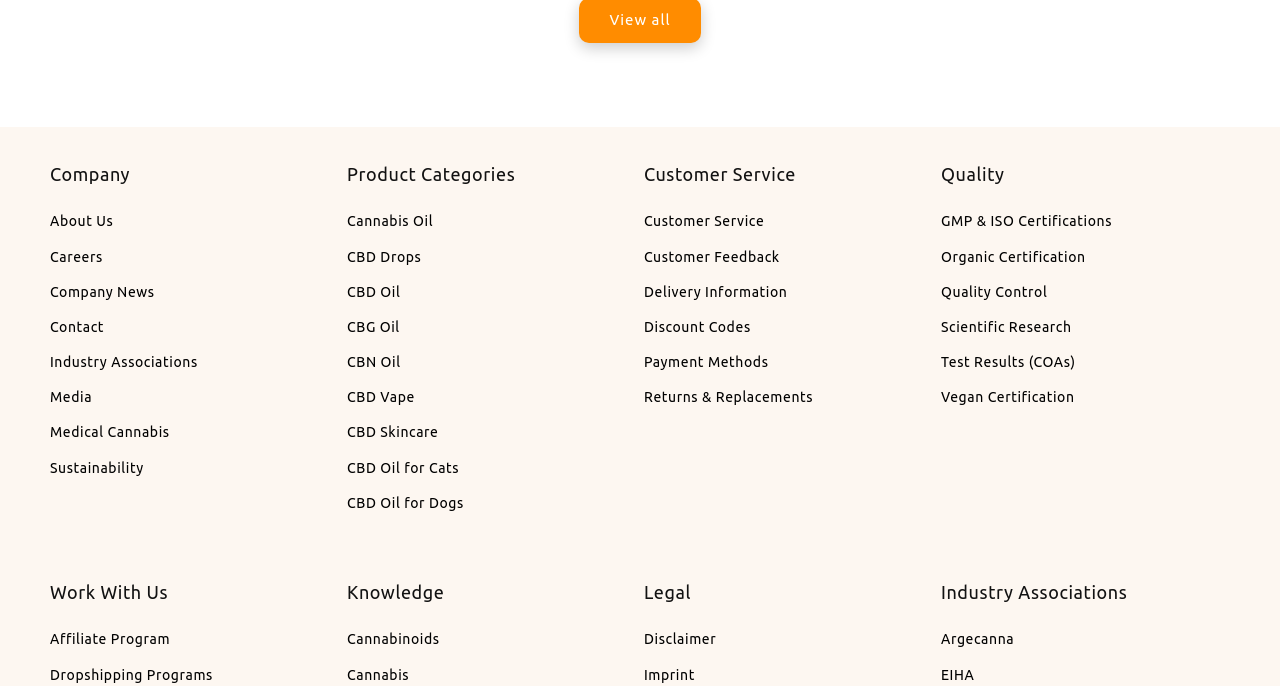Provide the bounding box for the UI element matching this description: "GMP & ISO Certifications".

[0.735, 0.305, 0.869, 0.349]